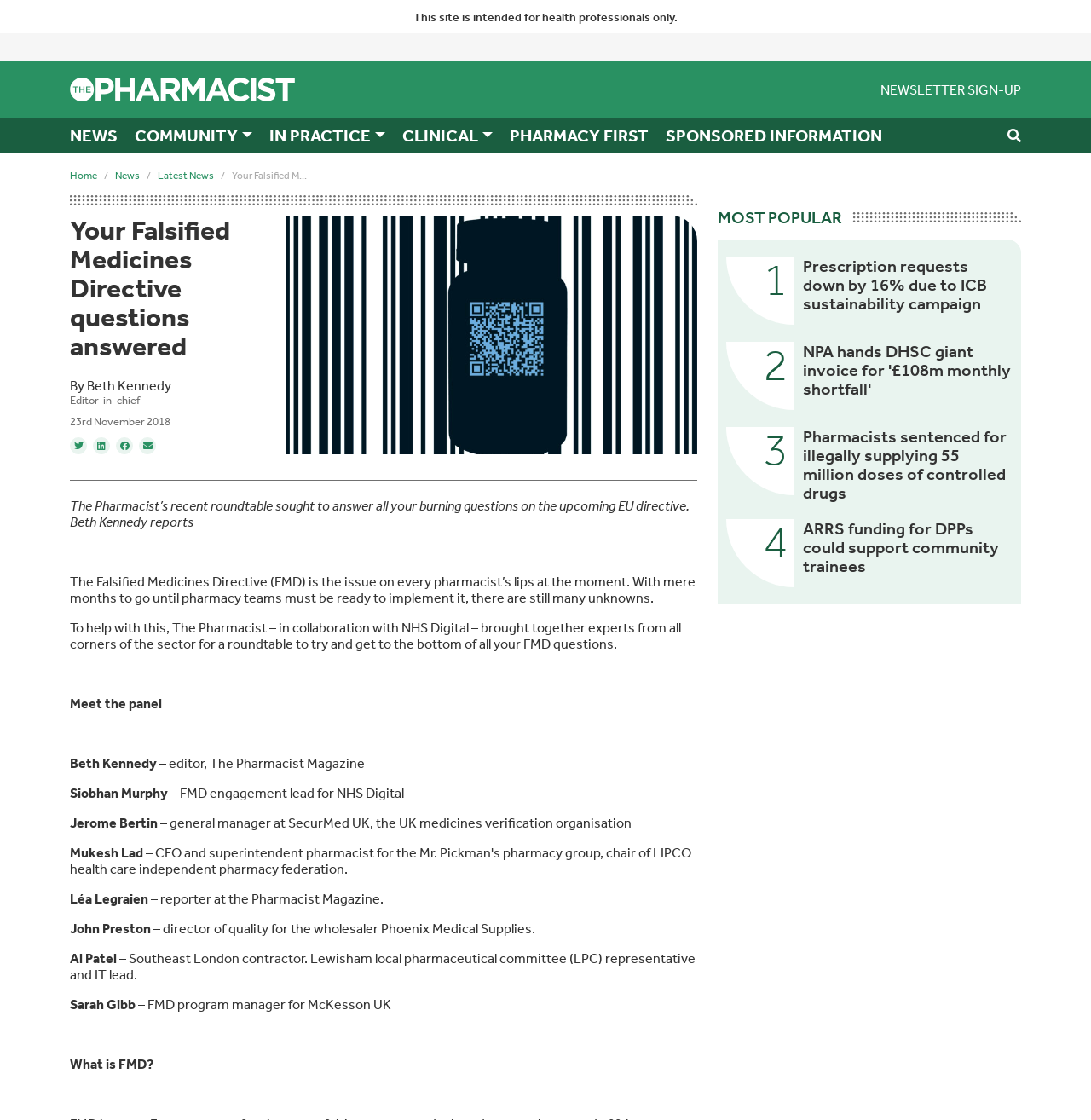Respond to the question below with a single word or phrase:
What is the purpose of the roundtable mentioned in the article?

To answer FMD questions